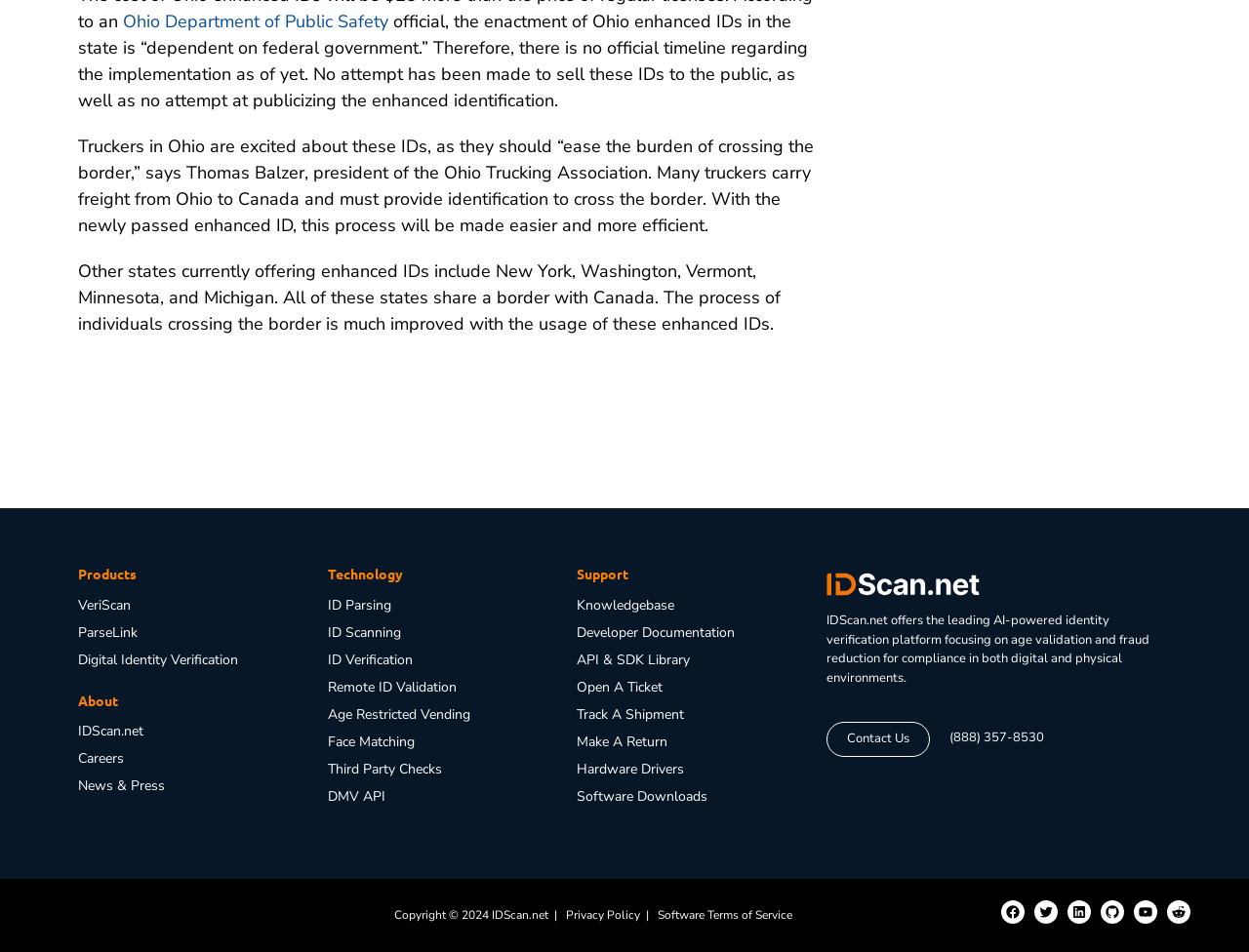Identify the bounding box of the UI element described as follows: "Knowledgebase". Provide the coordinates as four float numbers in the range of 0 to 1 [left, top, right, bottom].

[0.462, 0.626, 0.54, 0.645]